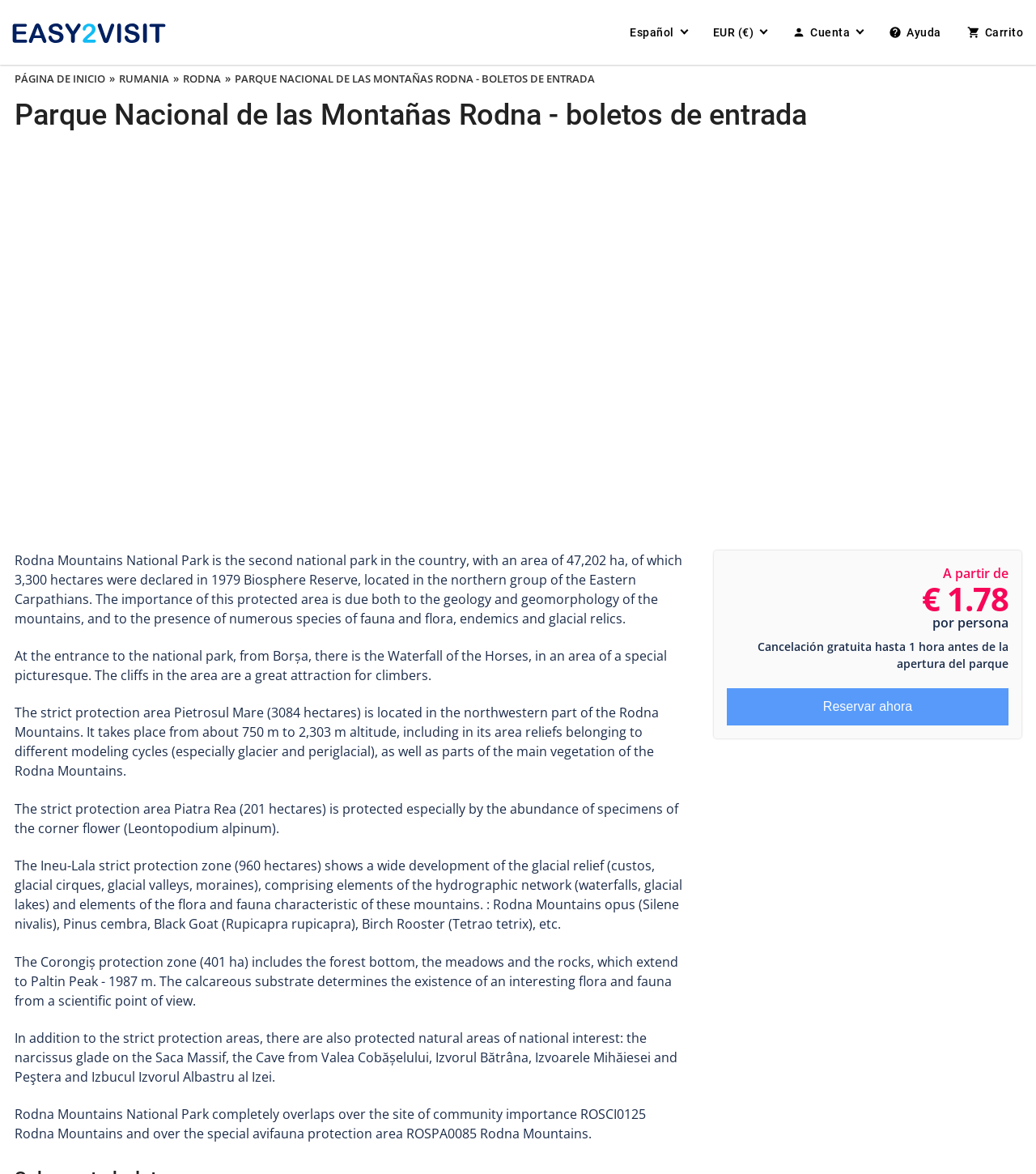What is the area of the national park?
Using the image provided, answer with just one word or phrase.

47,202 ha